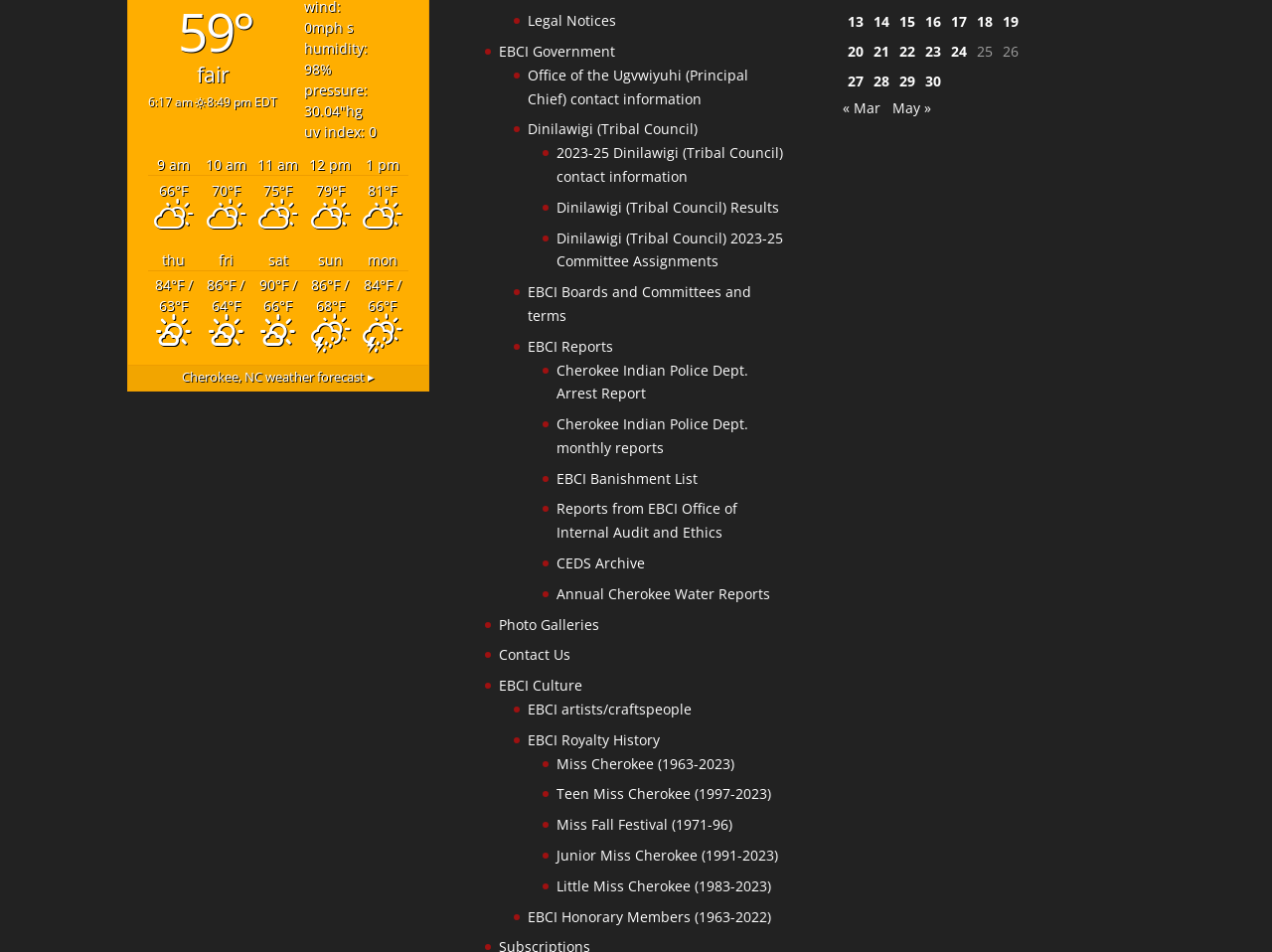Identify and provide the bounding box for the element described by: "Miss Cherokee (1963-2023)".

[0.438, 0.792, 0.577, 0.812]